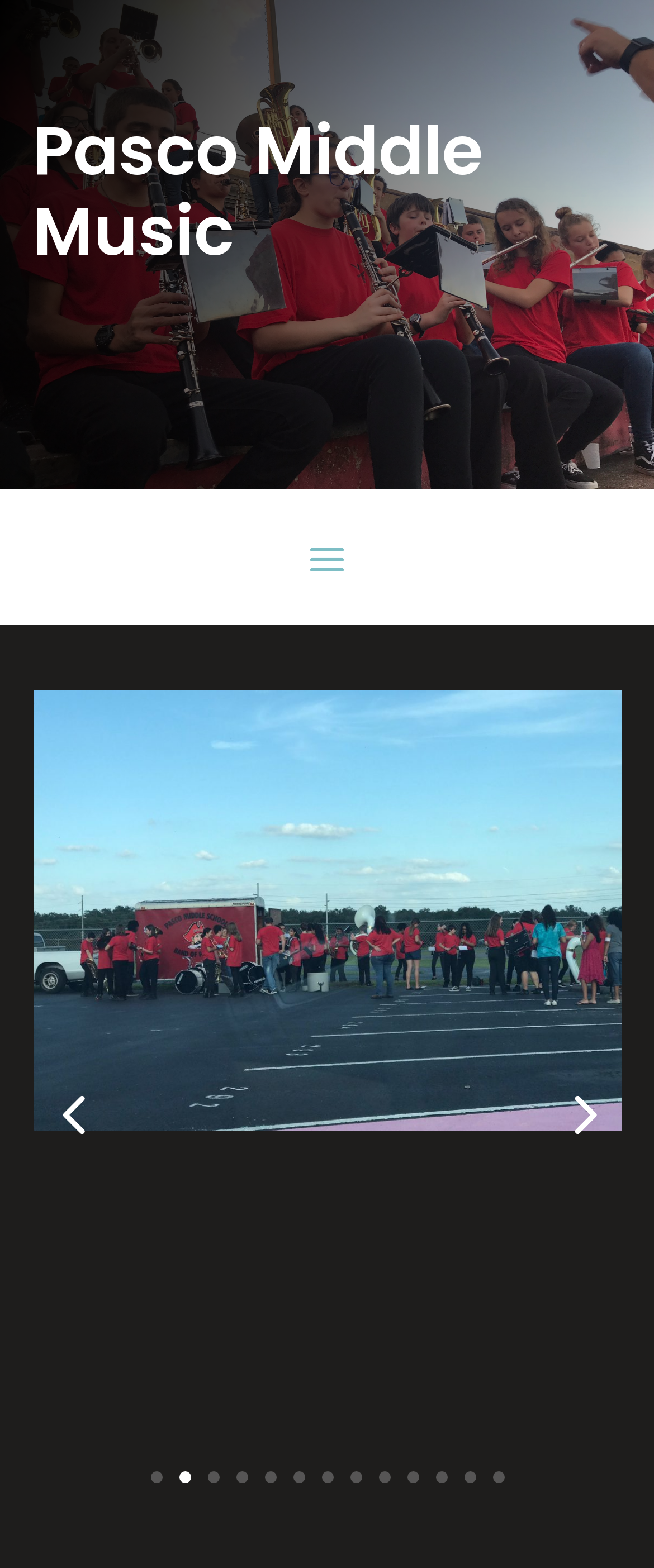Provide a one-word or short-phrase answer to the question:
How many elements are on the top-left corner?

2